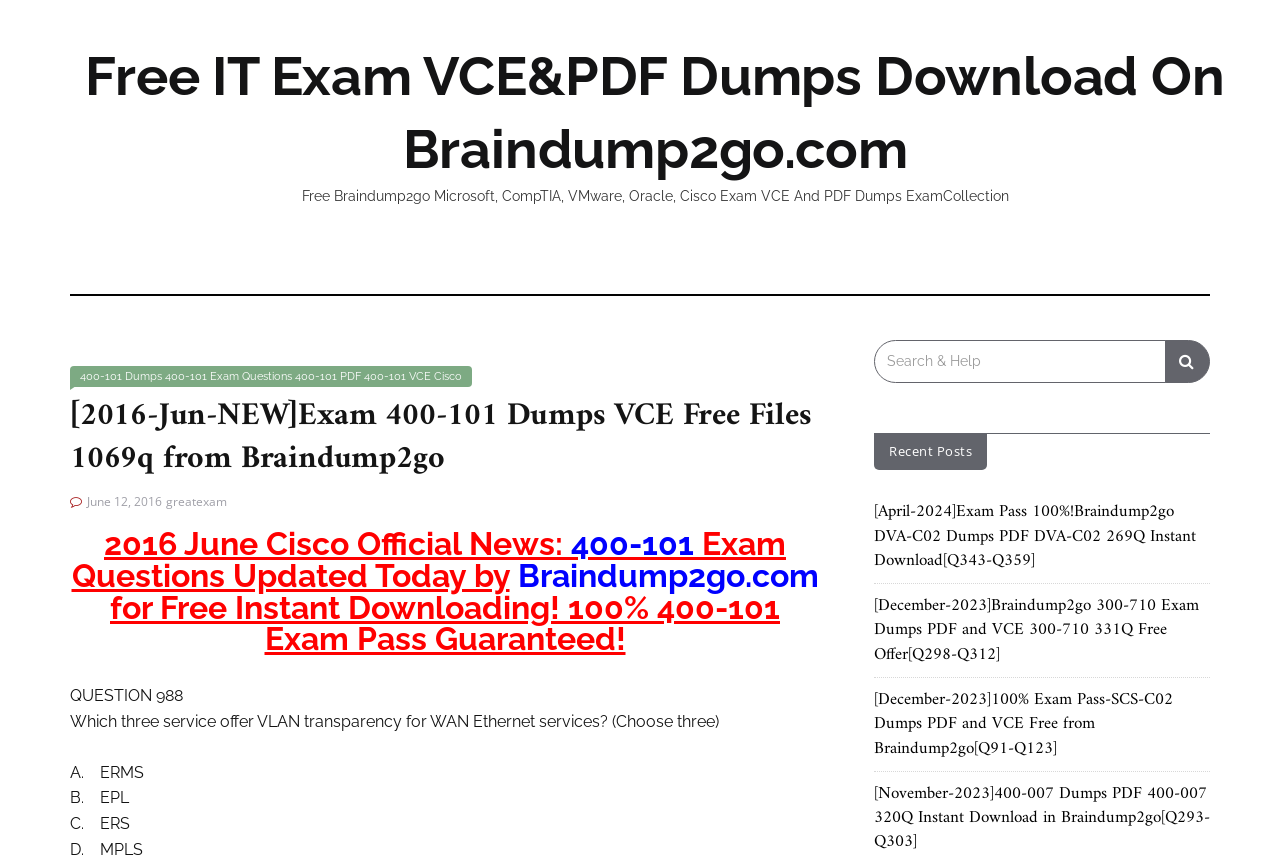Provide the bounding box coordinates of the HTML element described by the text: "greatexam". The coordinates should be in the format [left, top, right, bottom] with values between 0 and 1.

[0.13, 0.575, 0.177, 0.595]